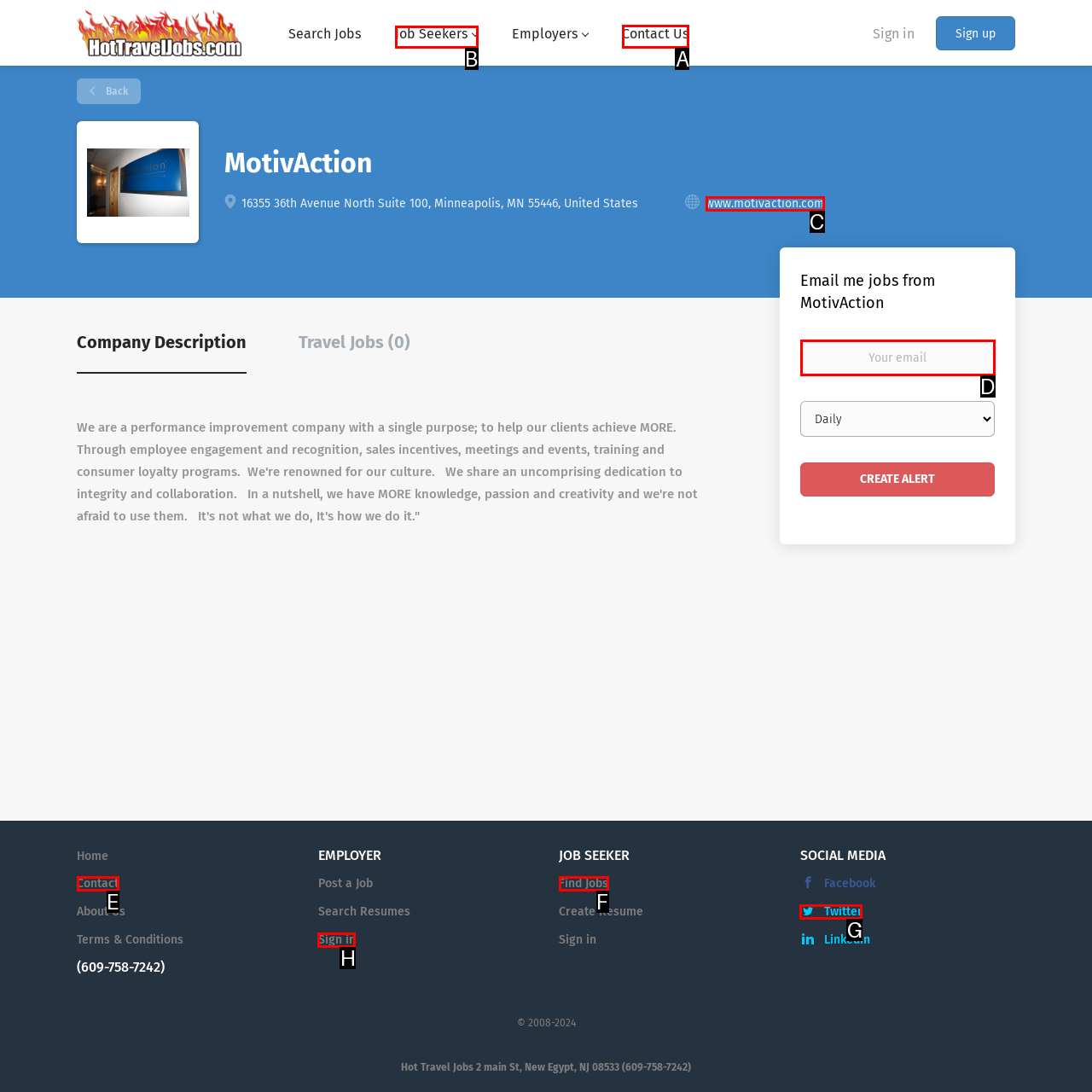Indicate the UI element to click to perform the task: Contact Us. Reply with the letter corresponding to the chosen element.

A